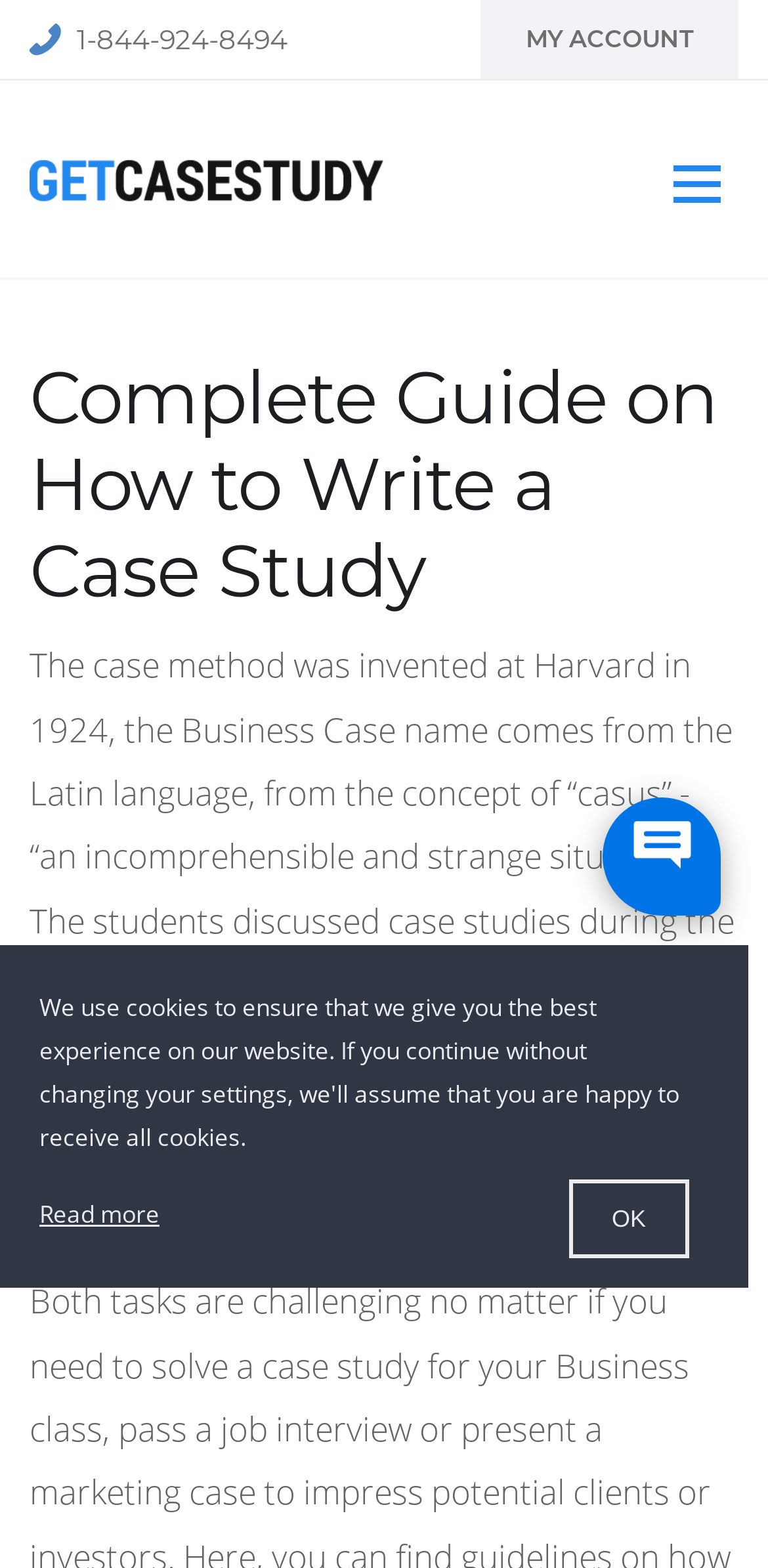Identify the headline of the webpage and generate its text content.

Complete Guide on How to Write a Case Study